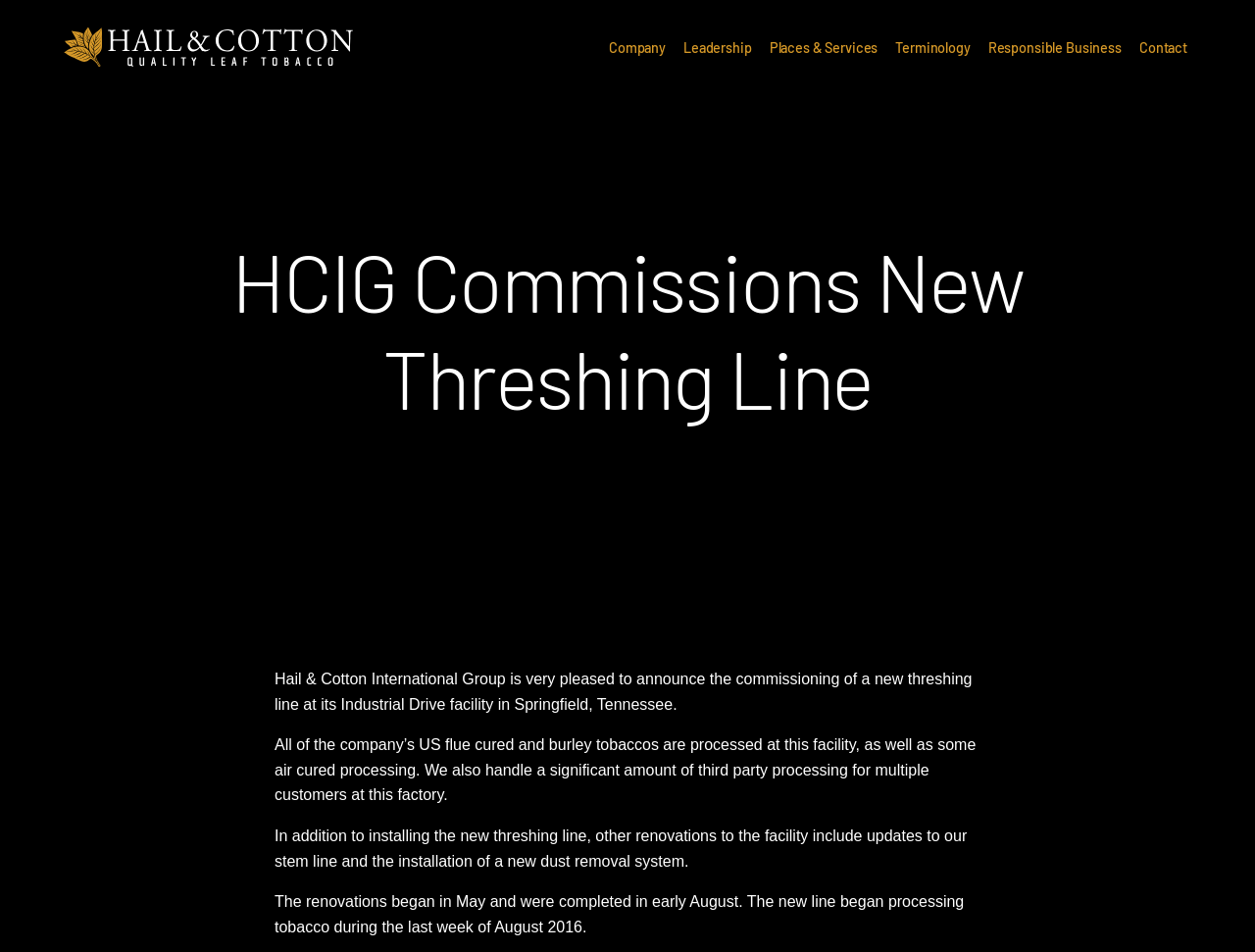Predict the bounding box of the UI element based on the description: "Leadership". The coordinates should be four float numbers between 0 and 1, formatted as [left, top, right, bottom].

[0.541, 0.034, 0.603, 0.066]